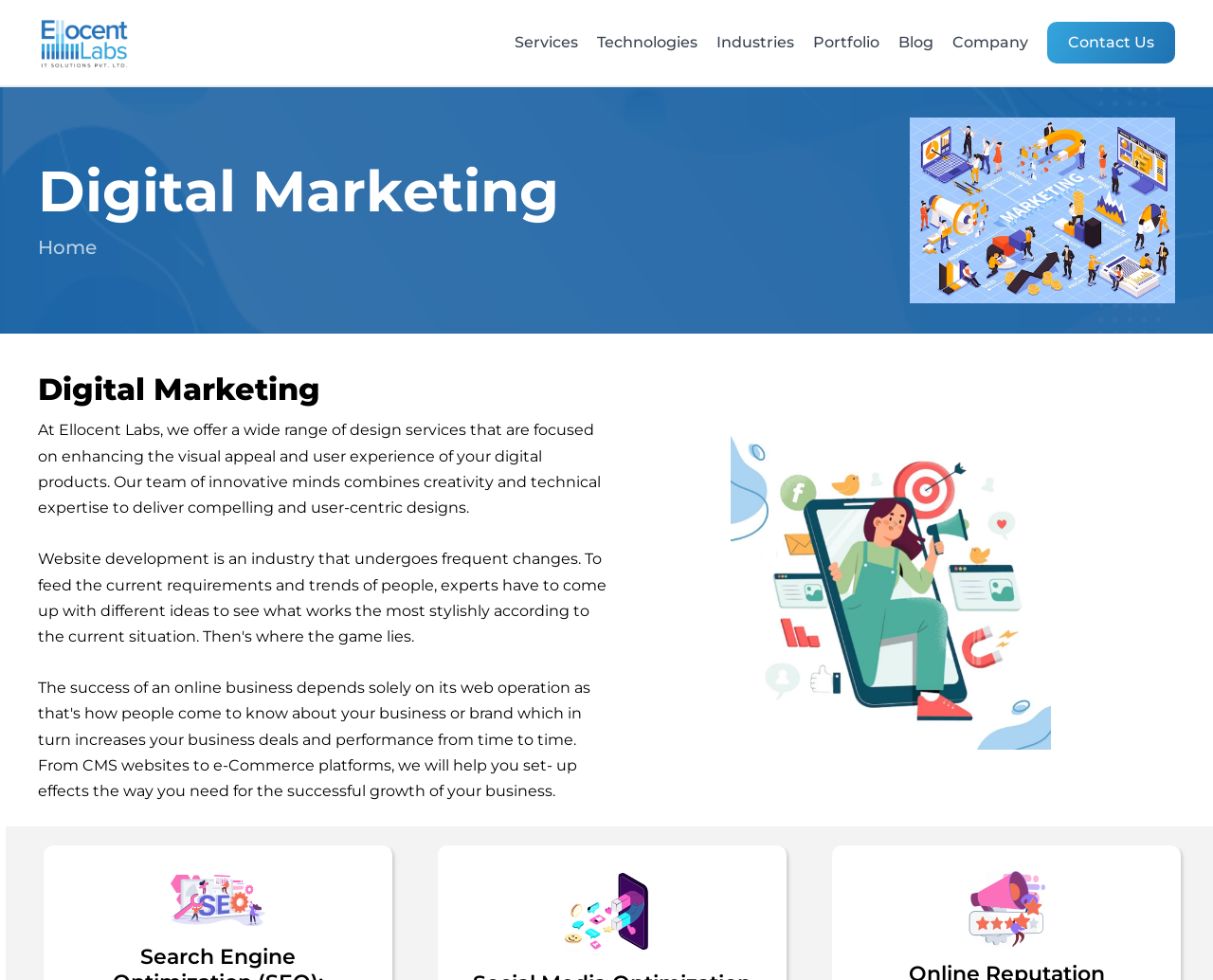Specify the bounding box coordinates of the element's area that should be clicked to execute the given instruction: "Navigate to Services". The coordinates should be four float numbers between 0 and 1, i.e., [left, top, right, bottom].

[0.416, 0.0, 0.484, 0.087]